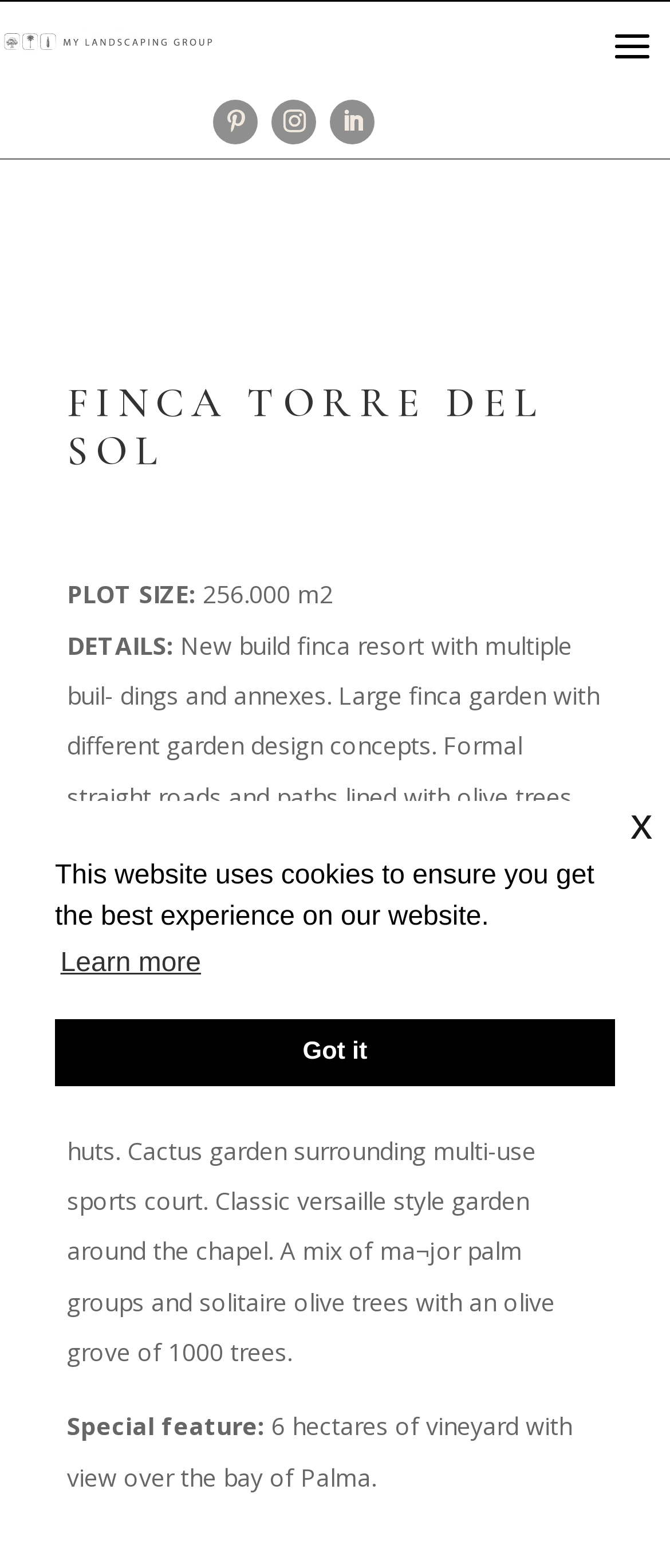What is the style of the private patios and terraces?
Give a single word or phrase answer based on the content of the image.

Marrakesh style